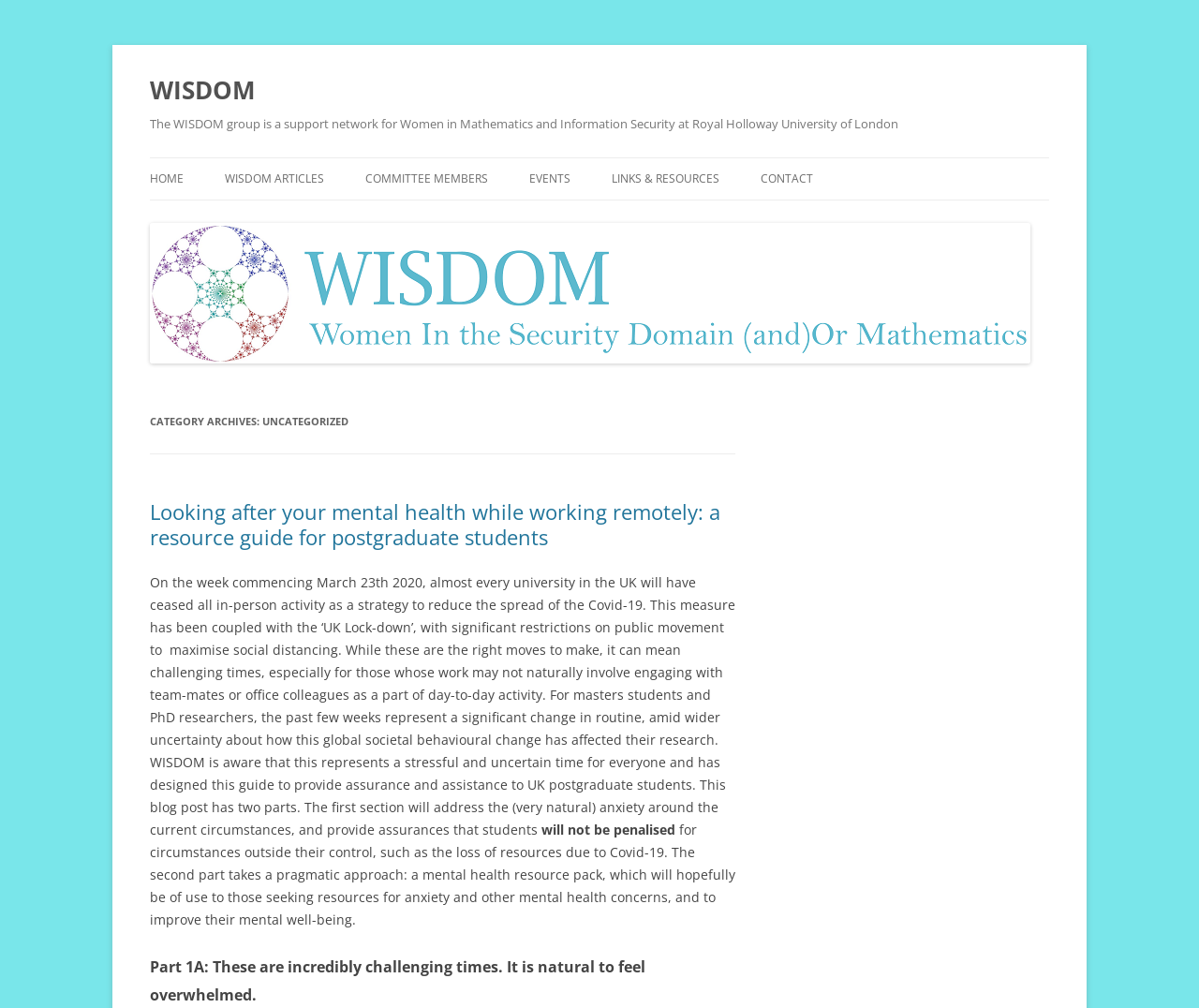Show the bounding box coordinates for the HTML element described as: "Links & Resources".

[0.51, 0.157, 0.6, 0.198]